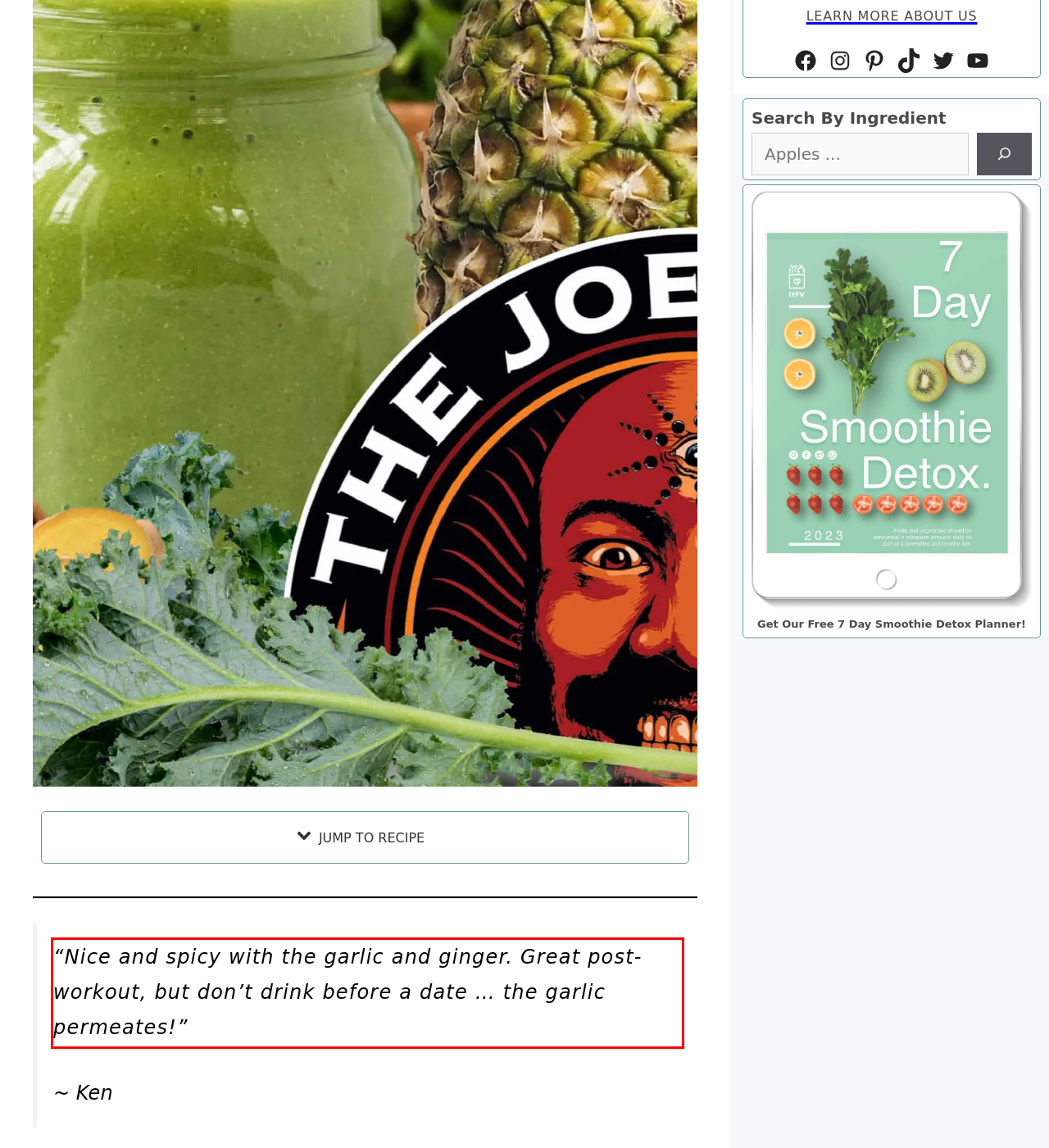Please perform OCR on the text within the red rectangle in the webpage screenshot and return the text content.

“Nice and spicy with the garlic and ginger. Great post-workout, but don’t drink before a date … the garlic permeates!”